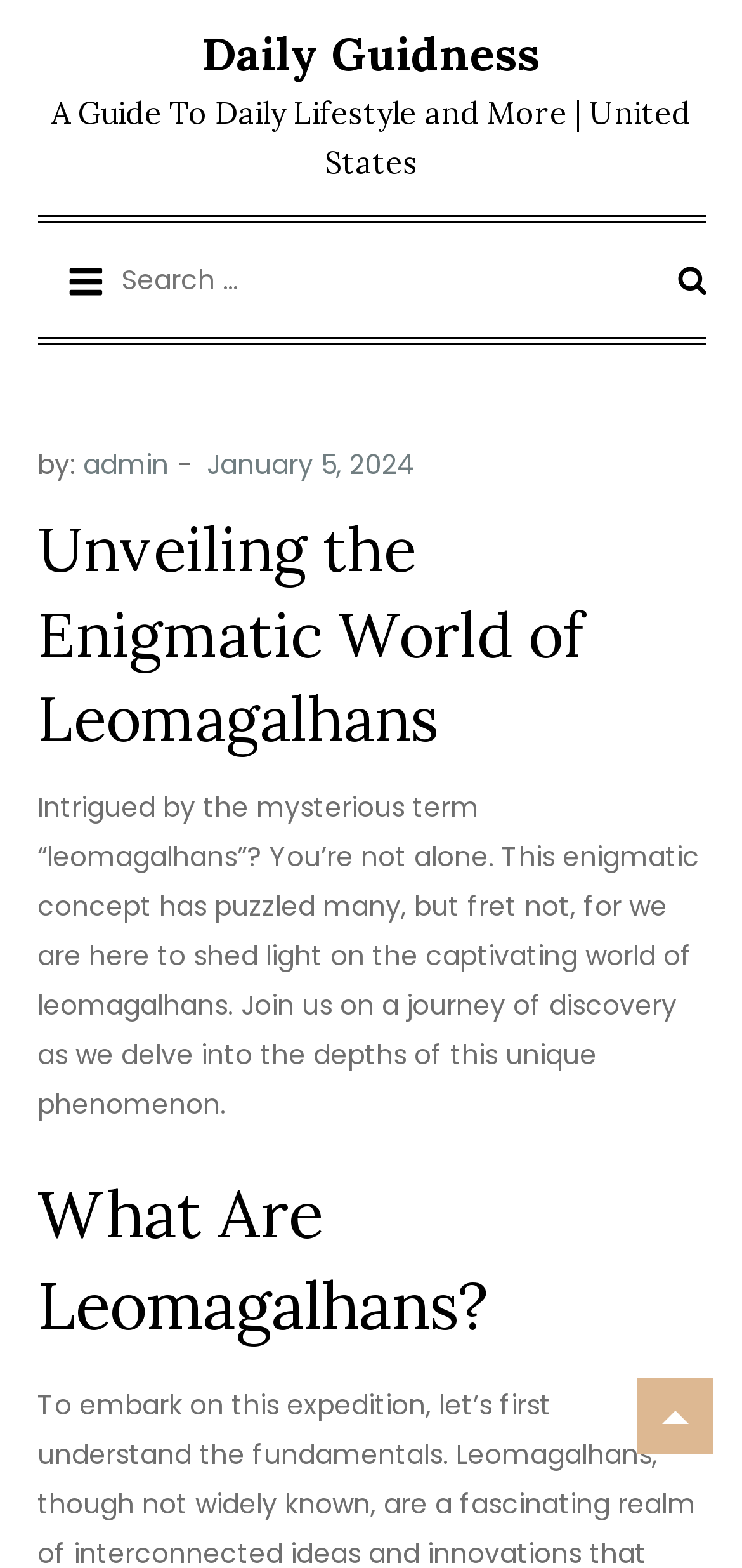What is the main topic of the article?
Please interpret the details in the image and answer the question thoroughly.

The main topic of the article can be inferred from the heading 'Unveiling the Enigmatic World of Leomagalhans' and the subsequent text, which suggests that the article is about exploring and understanding the concept of leomagalhans.